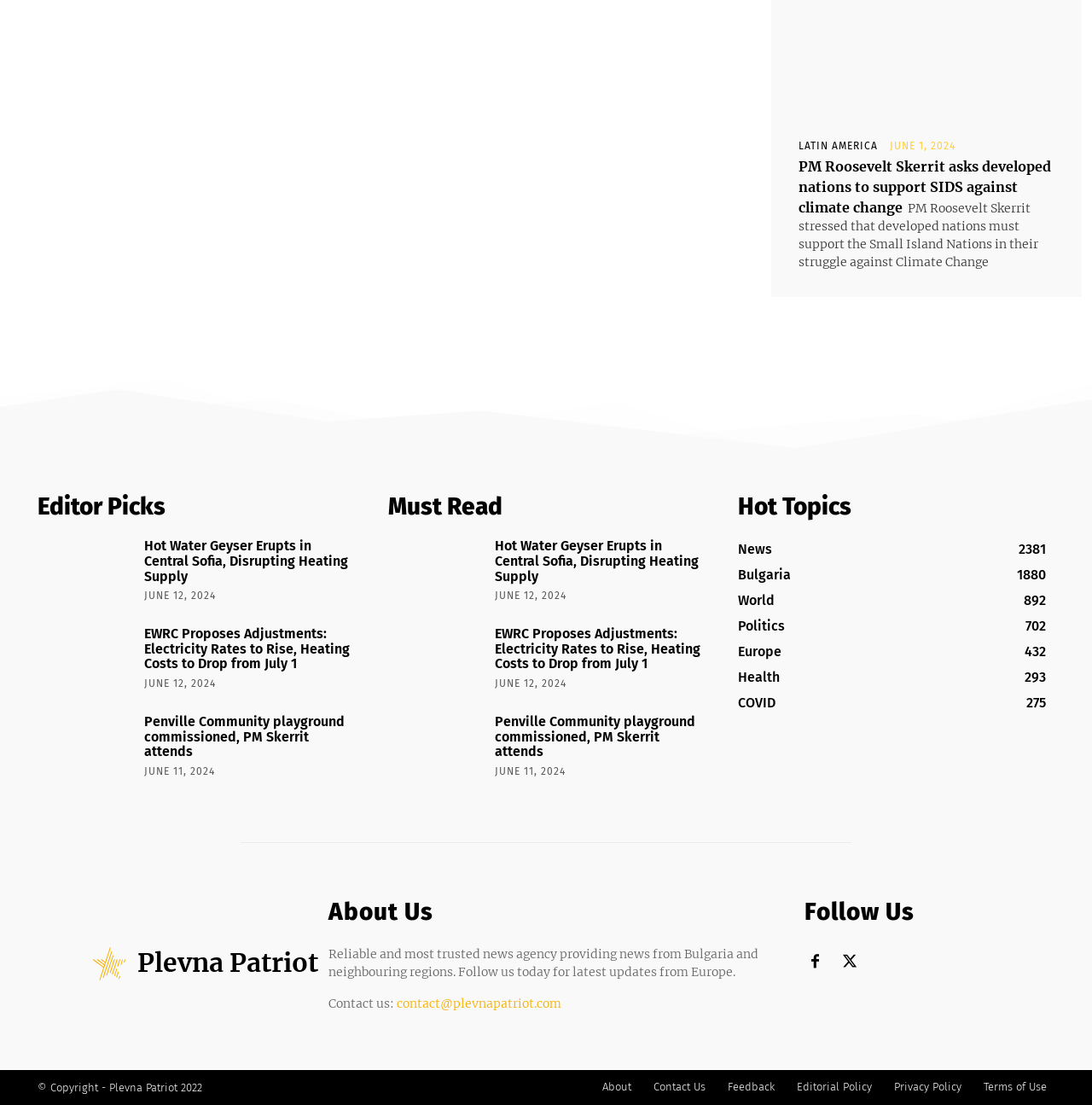Please find the bounding box coordinates of the section that needs to be clicked to achieve this instruction: "Click on the 'LATIN AMERICA' link".

[0.731, 0.128, 0.804, 0.137]